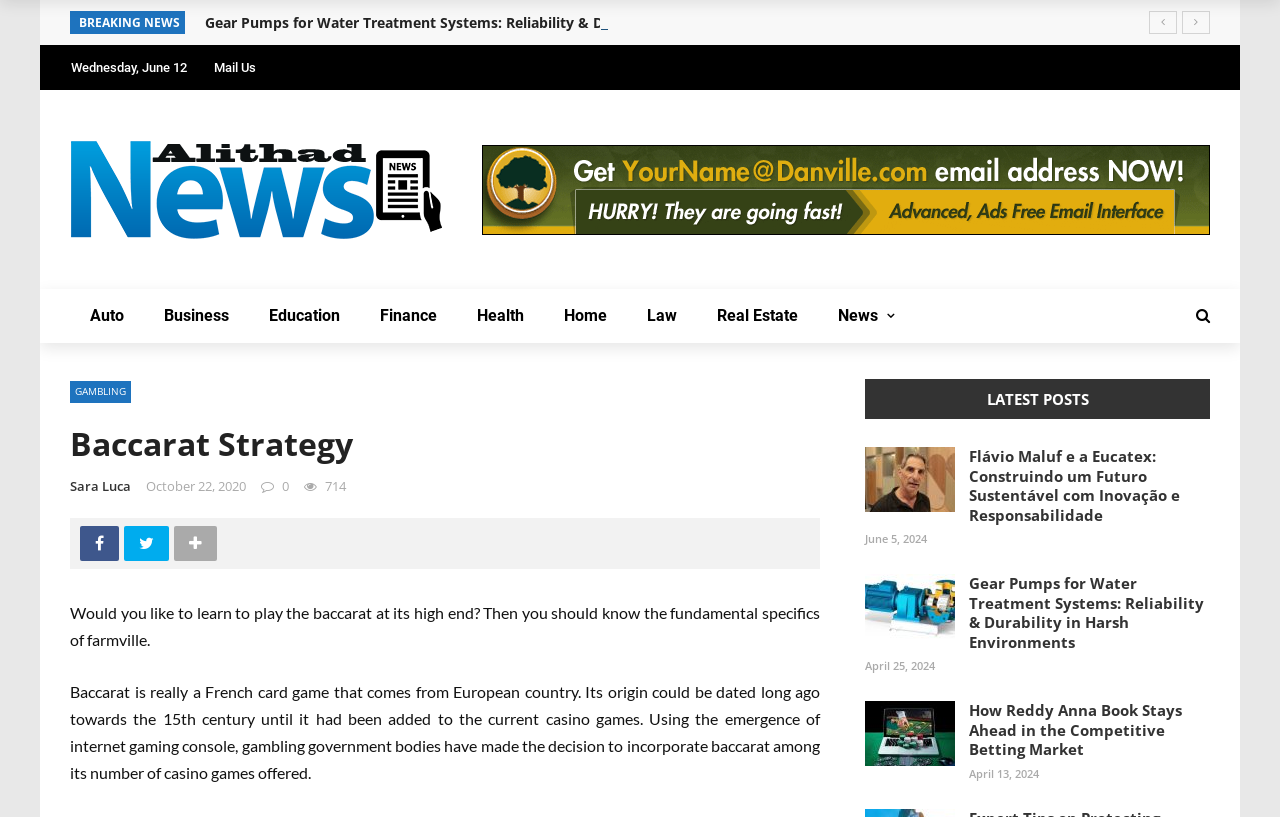What is the name of the French card game?
Give a one-word or short-phrase answer derived from the screenshot.

Baccarat